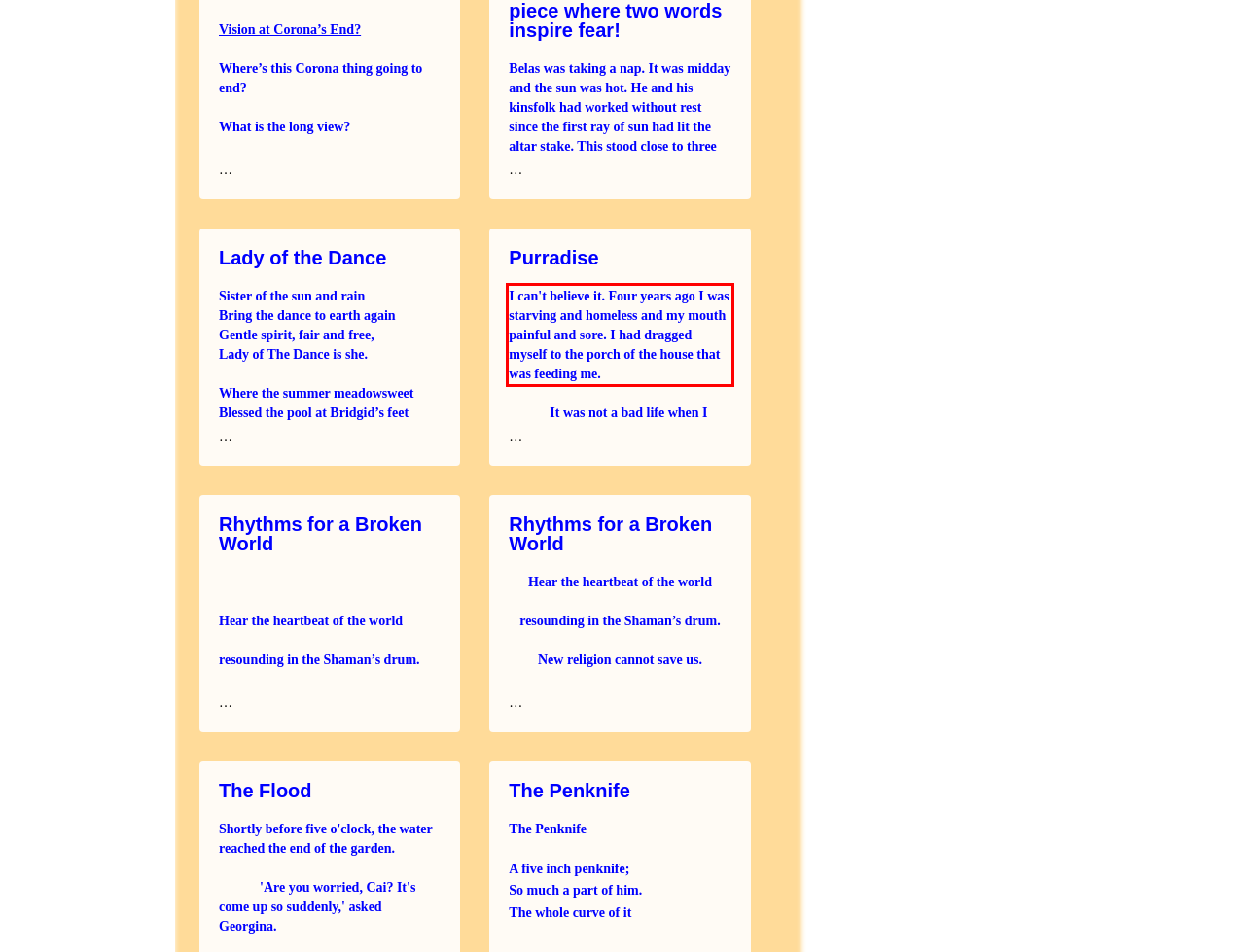View the screenshot of the webpage and identify the UI element surrounded by a red bounding box. Extract the text contained within this red bounding box.

I can't believe it. Four years ago I was starving and homeless and my mouth painful and sore. I had dragged myself to the porch of the house that was feeding me.